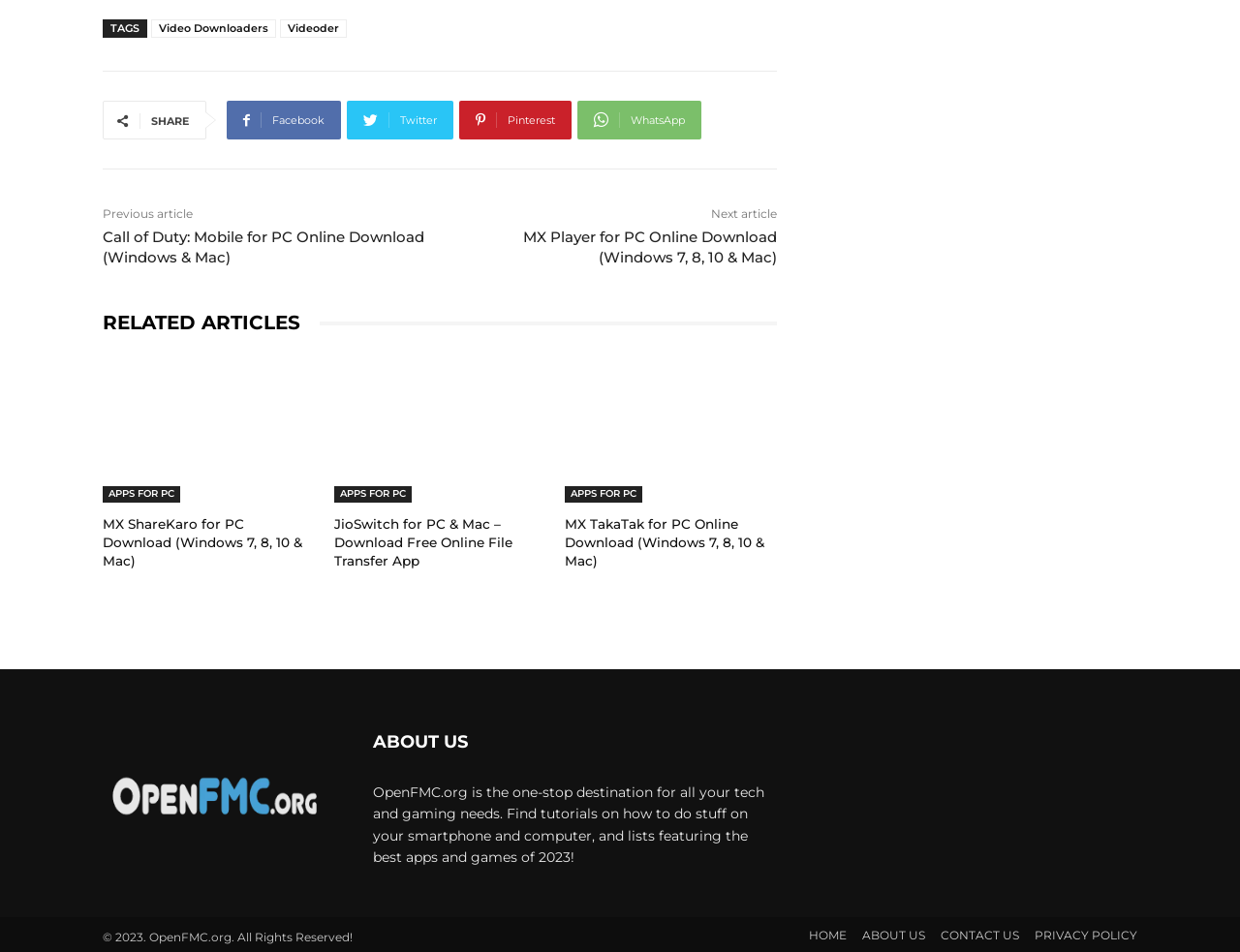What can be downloaded from this website? Examine the screenshot and reply using just one word or a brief phrase.

Apps and games